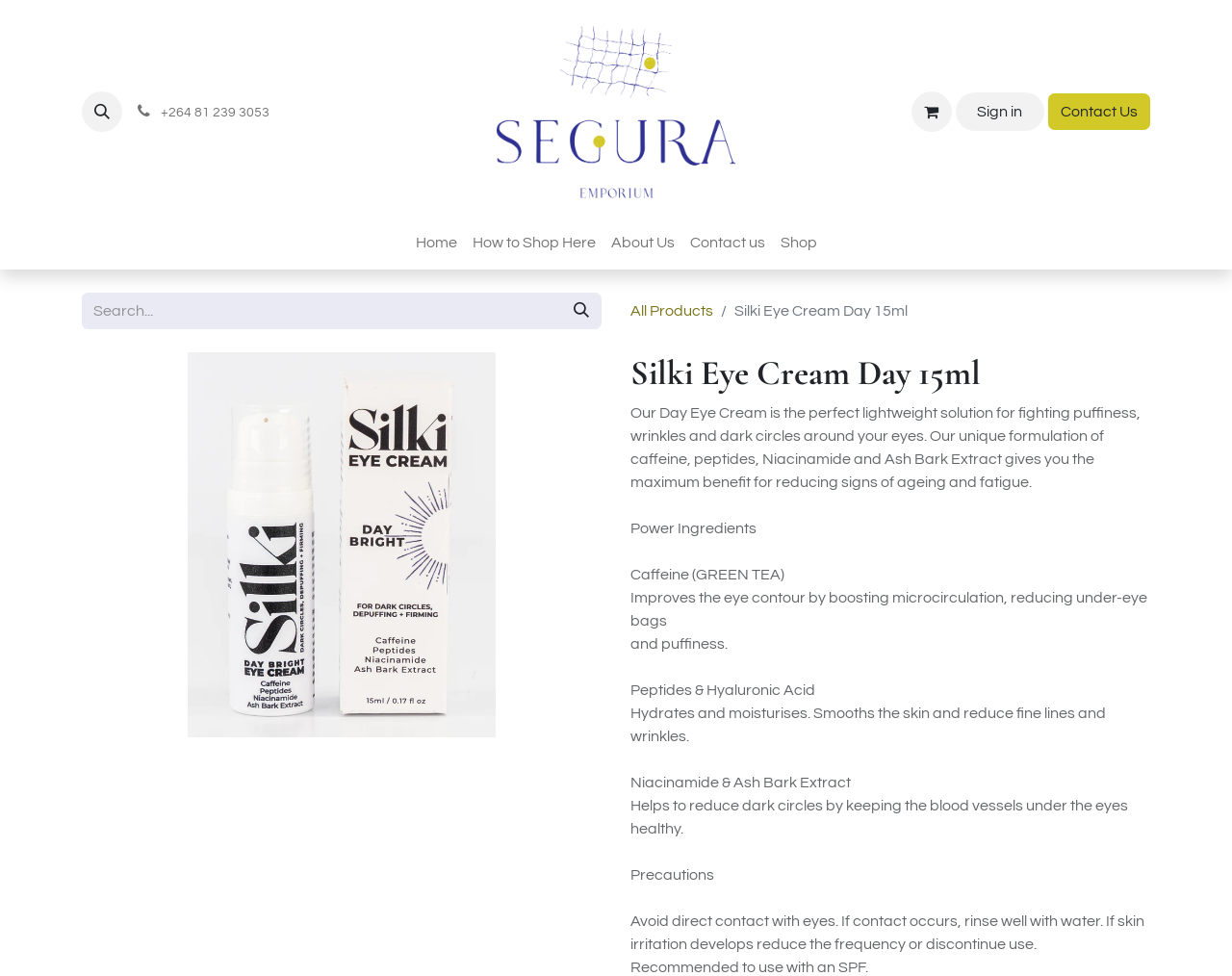Please determine the bounding box coordinates of the element to click on in order to accomplish the following task: "Contact us for more information". Ensure the coordinates are four float numbers ranging from 0 to 1, i.e., [left, top, right, bottom].

[0.851, 0.096, 0.934, 0.133]